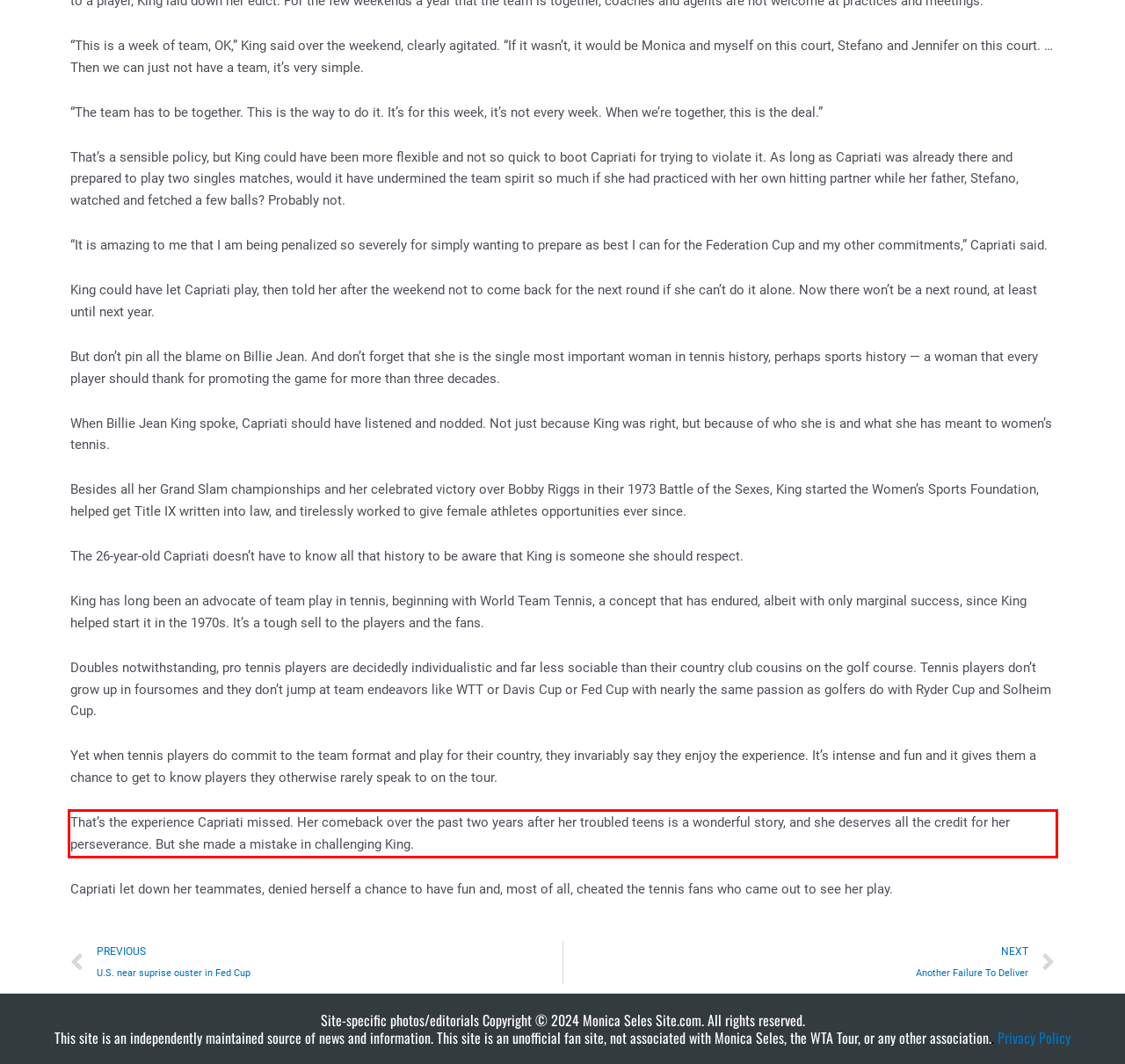With the provided screenshot of a webpage, locate the red bounding box and perform OCR to extract the text content inside it.

That’s the experience Capriati missed. Her comeback over the past two years after her troubled teens is a wonderful story, and she deserves all the credit for her perseverance. But she made a mistake in challenging King.